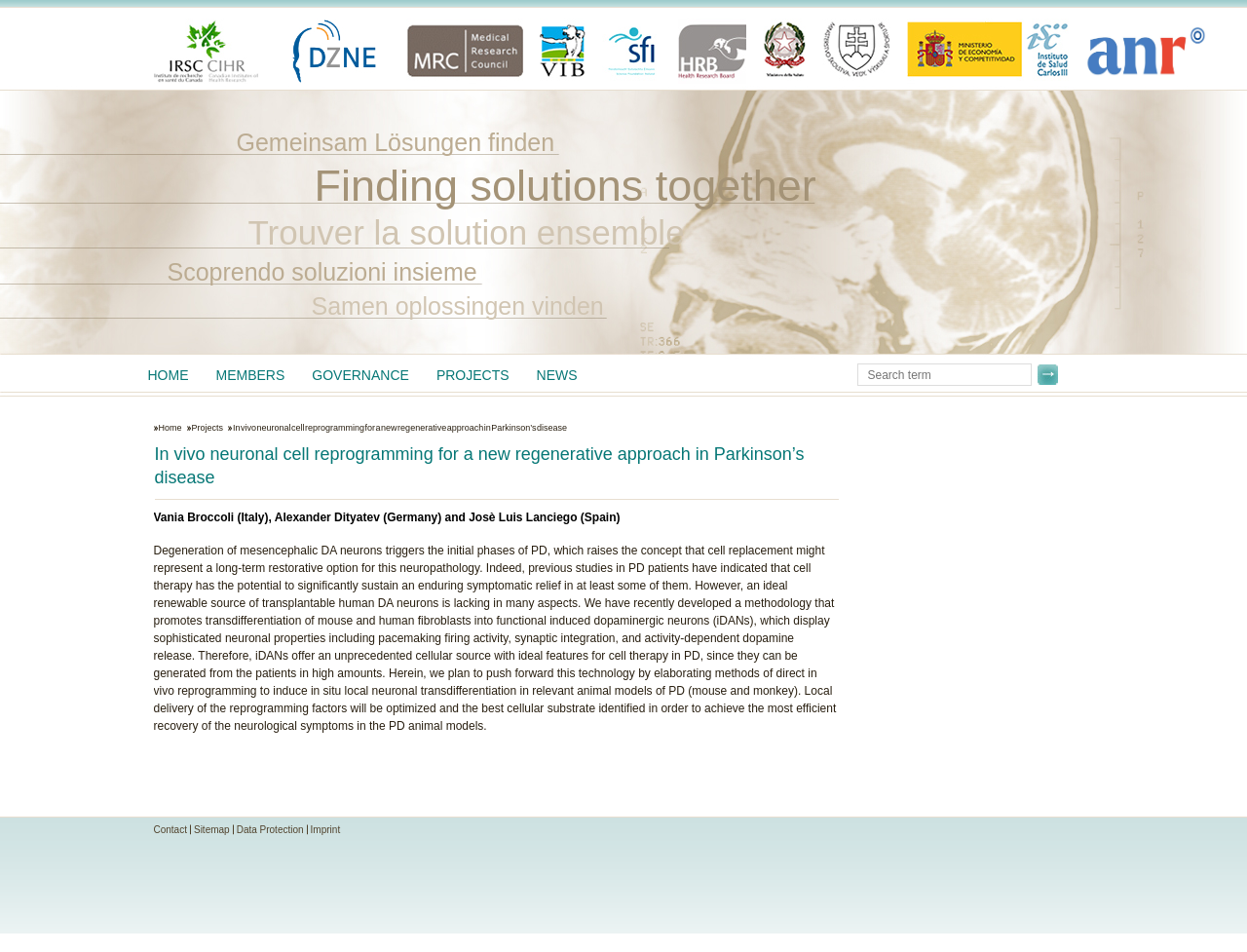Please locate the bounding box coordinates of the element that needs to be clicked to achieve the following instruction: "View the 'NEWS' section". The coordinates should be four float numbers between 0 and 1, i.e., [left, top, right, bottom].

[0.419, 0.374, 0.474, 0.418]